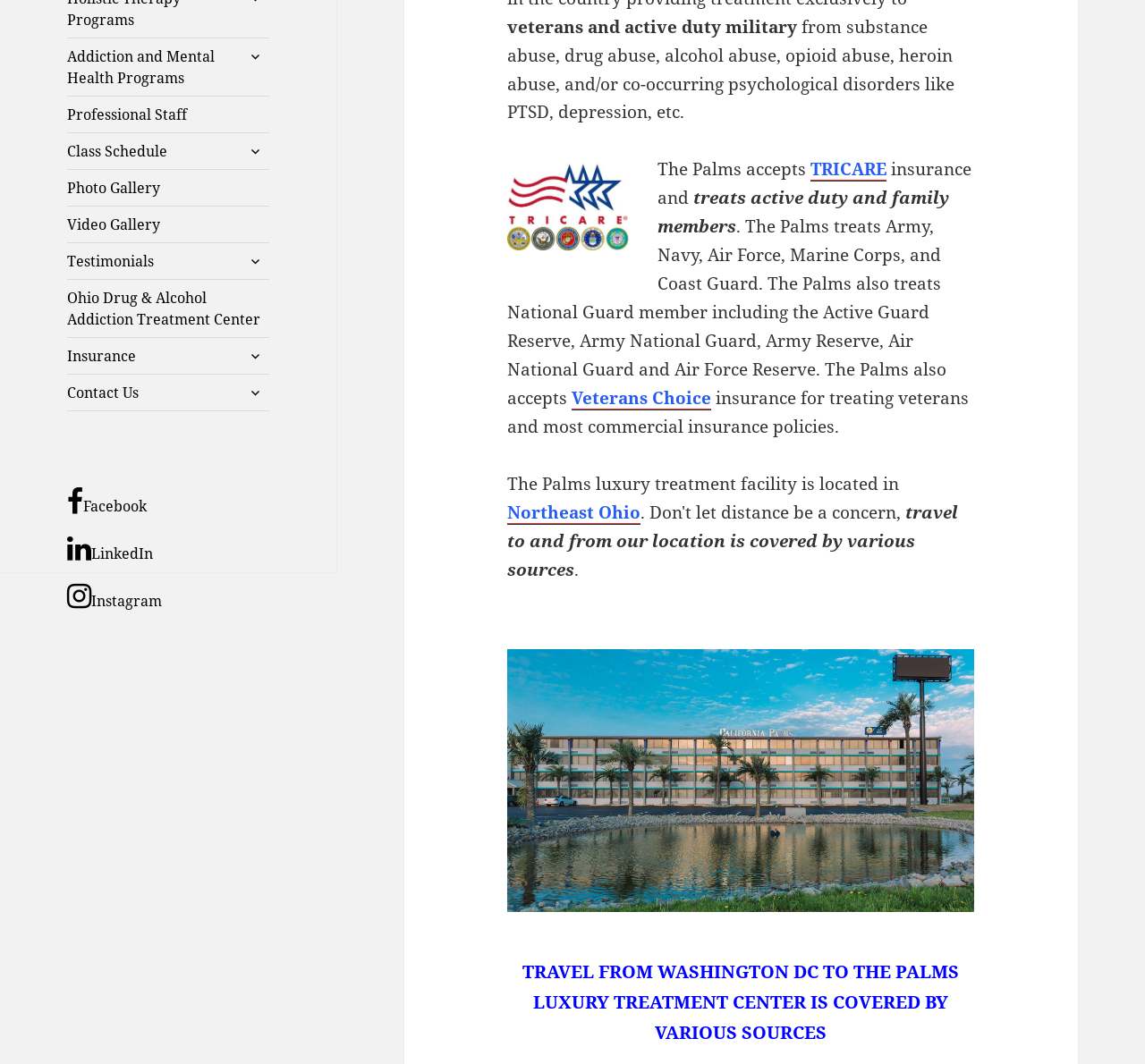From the element description Addiction and Mental Health Programs, predict the bounding box coordinates of the UI element. The coordinates must be specified in the format (top-left x, top-left y, bottom-right x, bottom-right y) and should be within the 0 to 1 range.

[0.059, 0.036, 0.235, 0.09]